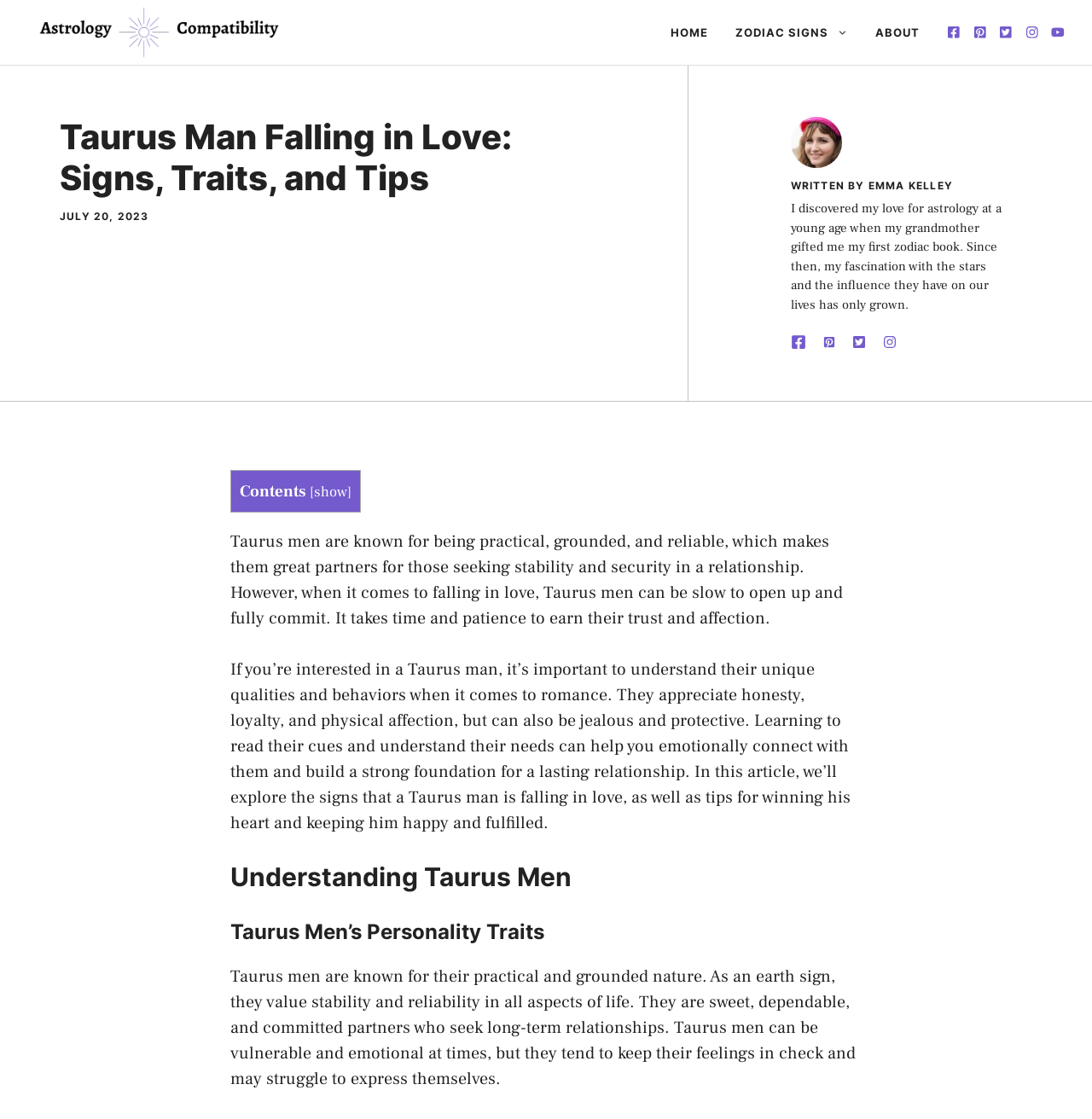What is the topic of the article?
Look at the image and provide a short answer using one word or a phrase.

Taurus men in love